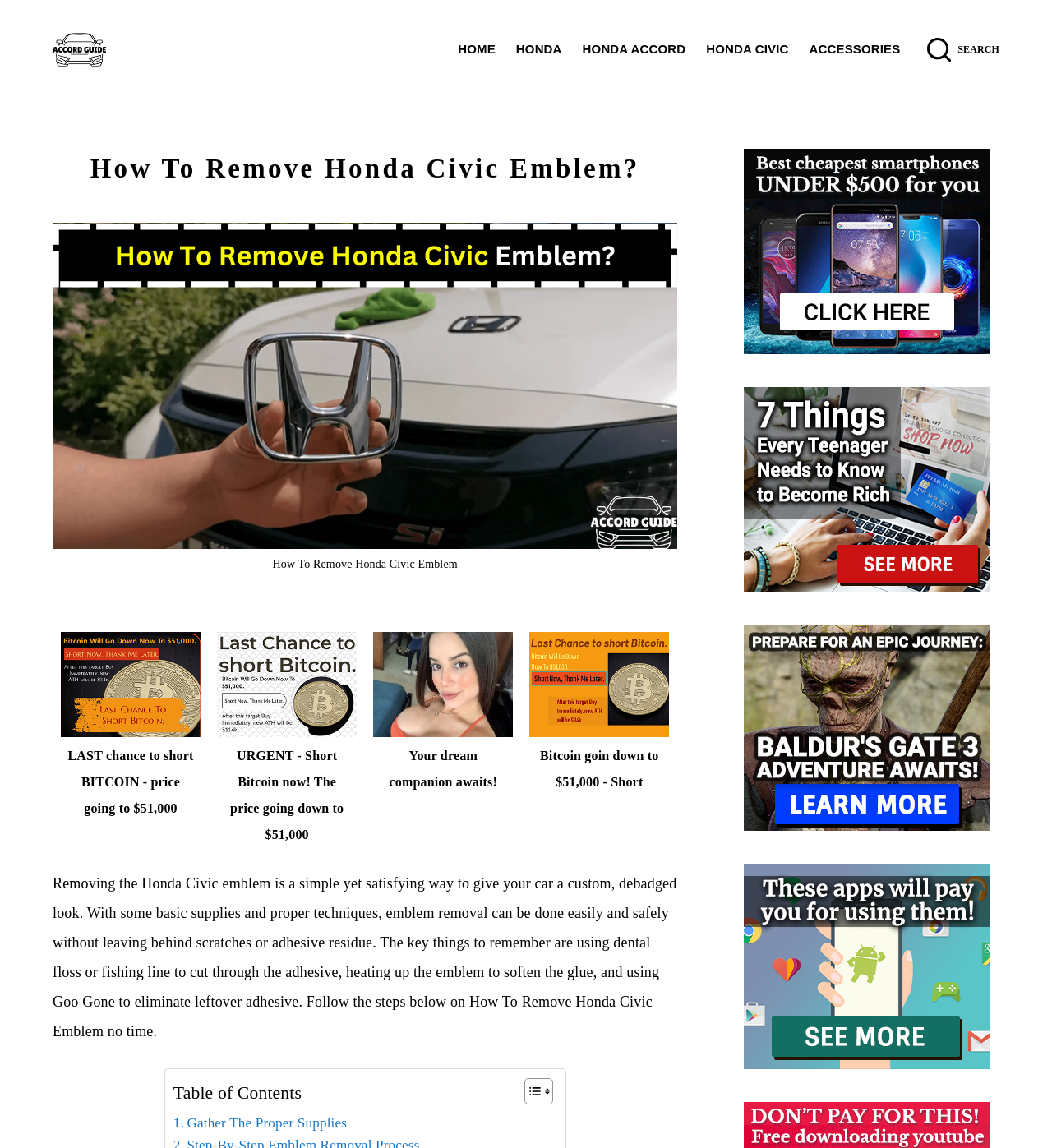Give a one-word or short-phrase answer to the following question: 
What is the main topic of this webpage?

Removing Honda Civic emblem